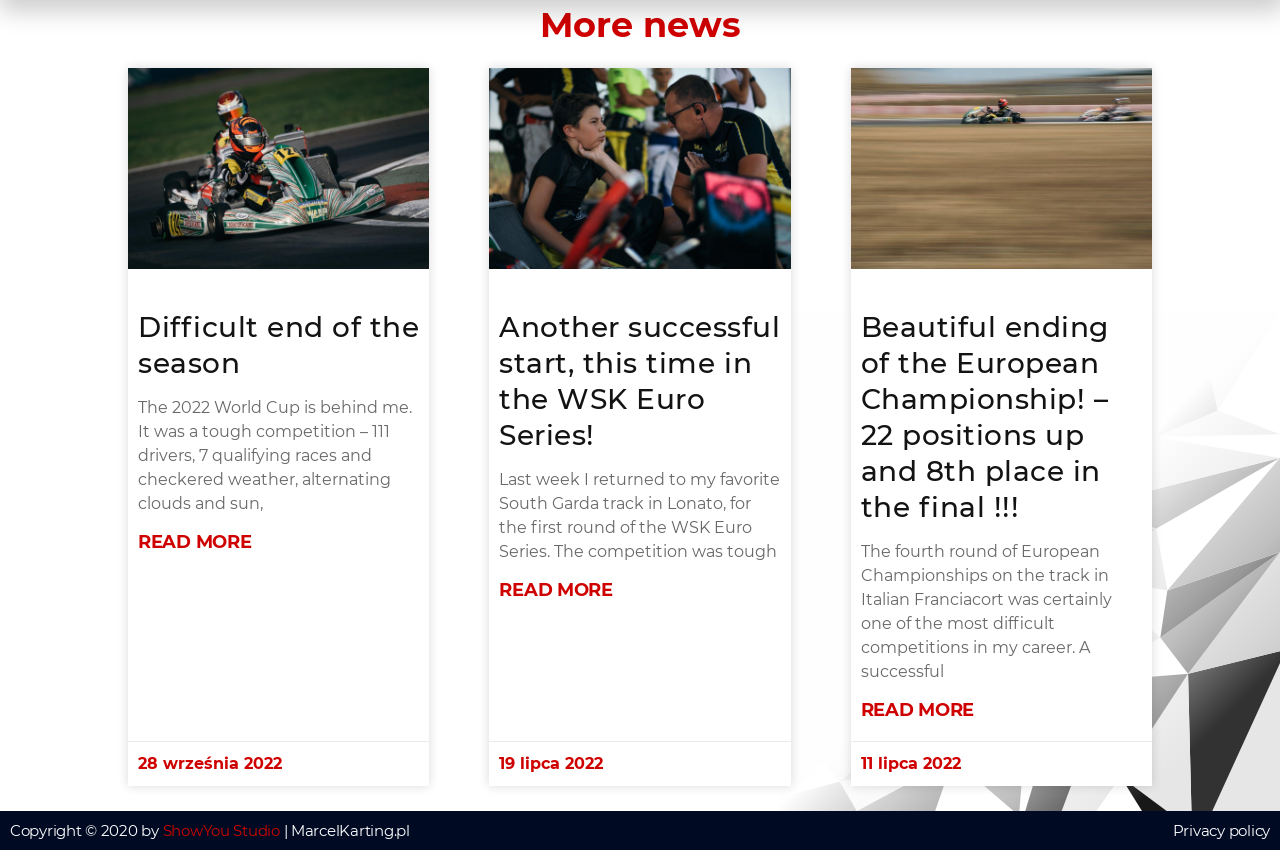Could you indicate the bounding box coordinates of the region to click in order to complete this instruction: "Read more about 'Difficult end of the season'".

[0.108, 0.624, 0.197, 0.65]